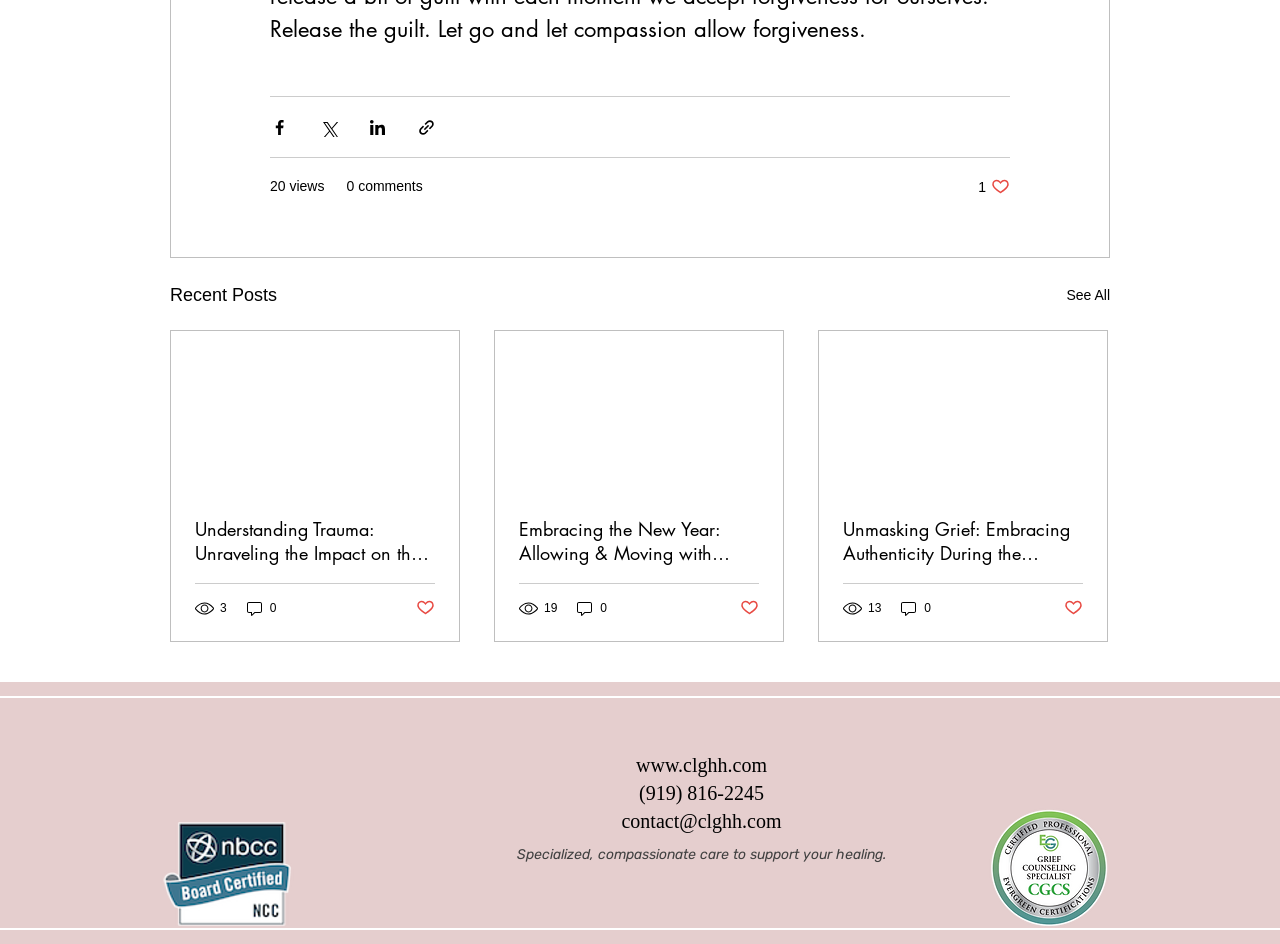What is the phone number of the organization?
Please answer the question with as much detail as possible using the screenshot.

I found the phone number in the StaticText element at the bottom of the webpage, which displays the contact information.